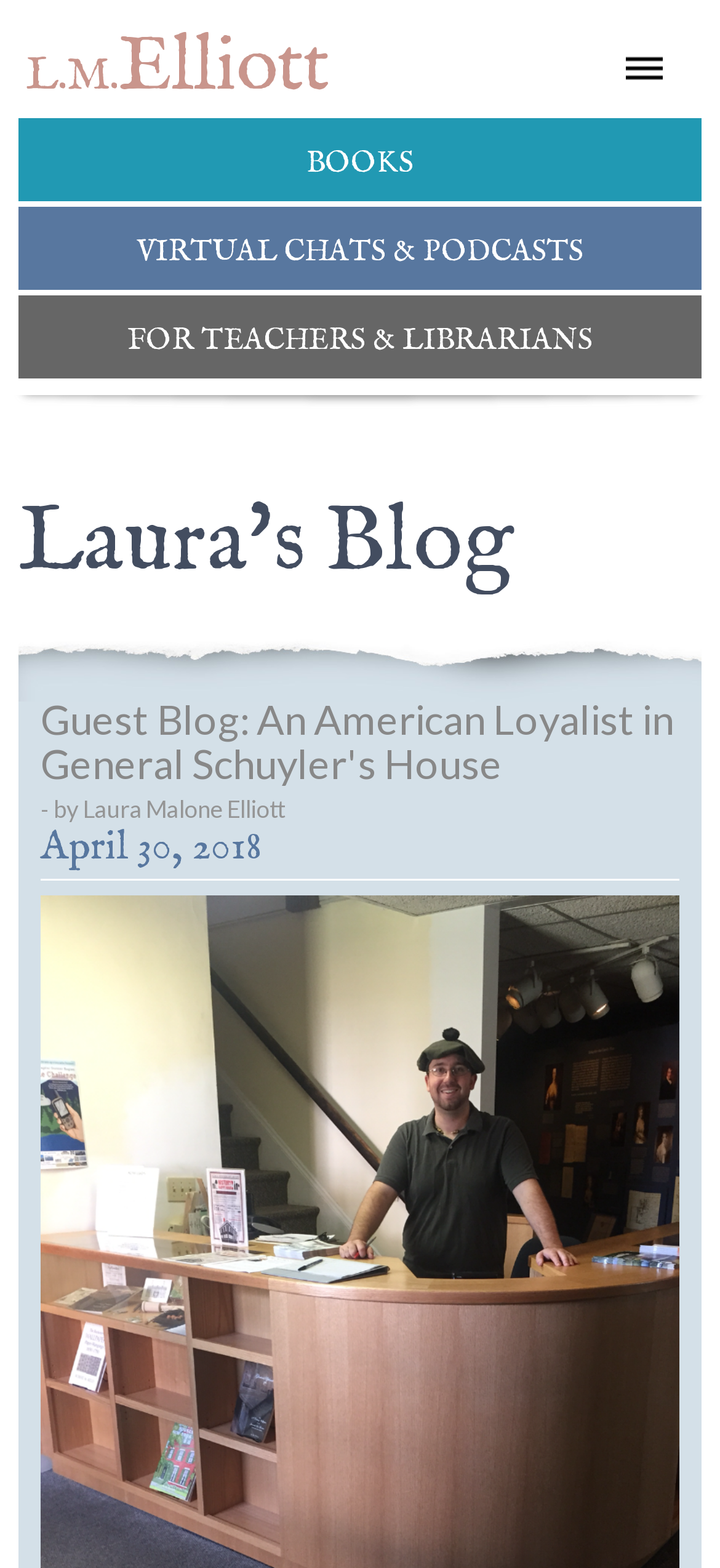Please identify the bounding box coordinates of the element I should click to complete this instruction: 'view Guest Blog: An American Loyalist in General Schuyler's House'. The coordinates should be given as four float numbers between 0 and 1, like this: [left, top, right, bottom].

[0.056, 0.445, 0.944, 0.501]